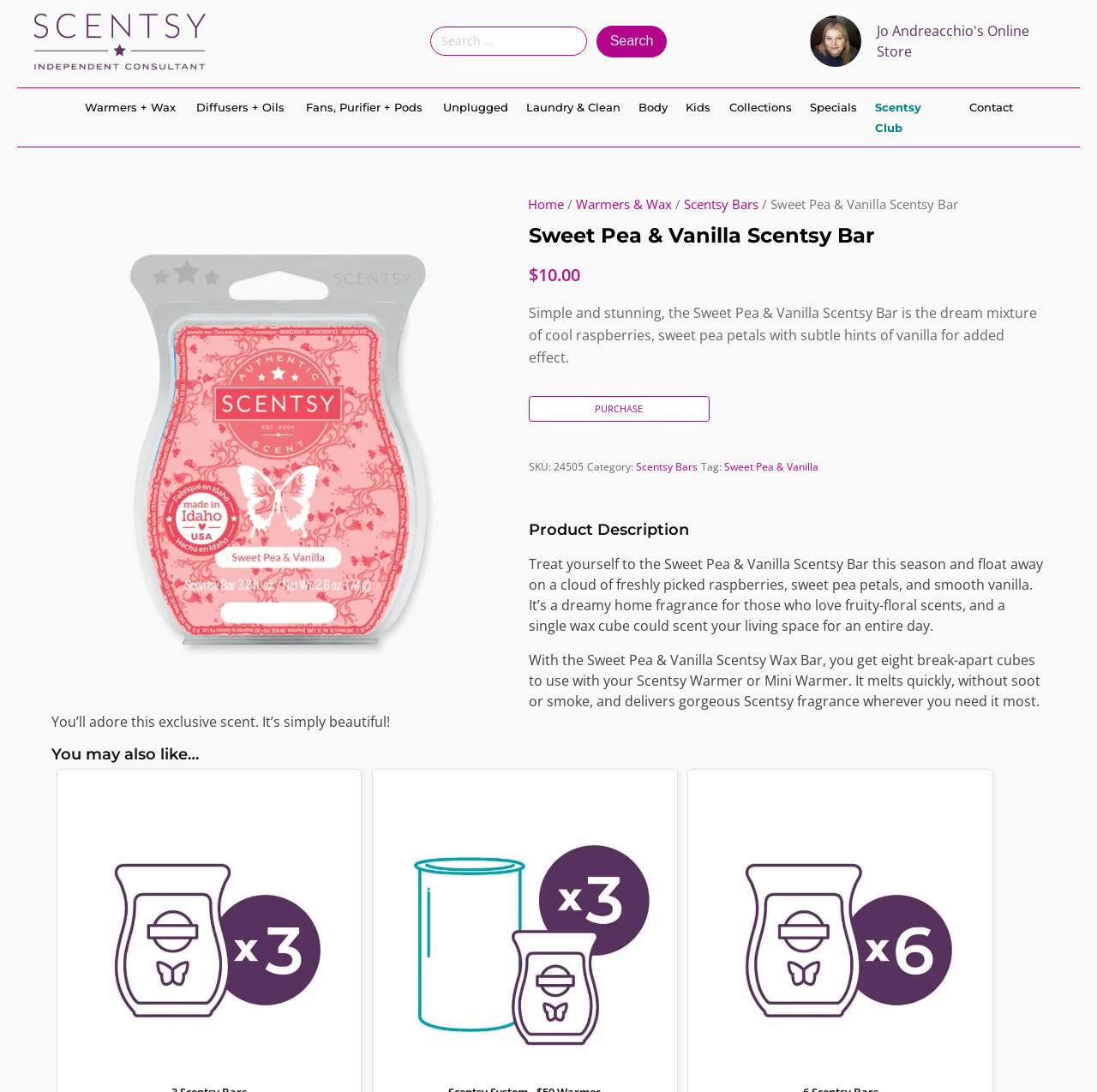What is the price of the Sweet Pea & Vanilla Scentsy Bar?
Please look at the screenshot and answer in one word or a short phrase.

$10.00